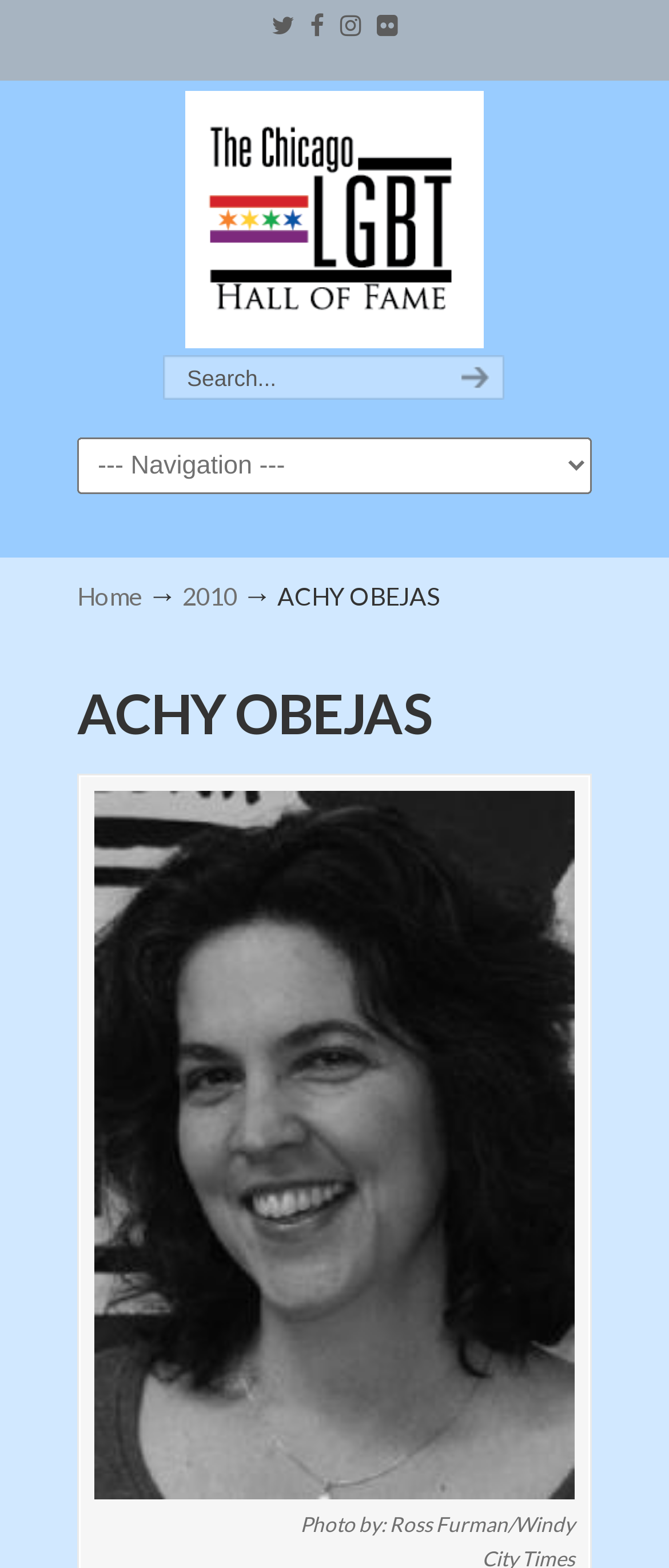Respond with a single word or short phrase to the following question: 
What is the purpose of the textbox?

Search